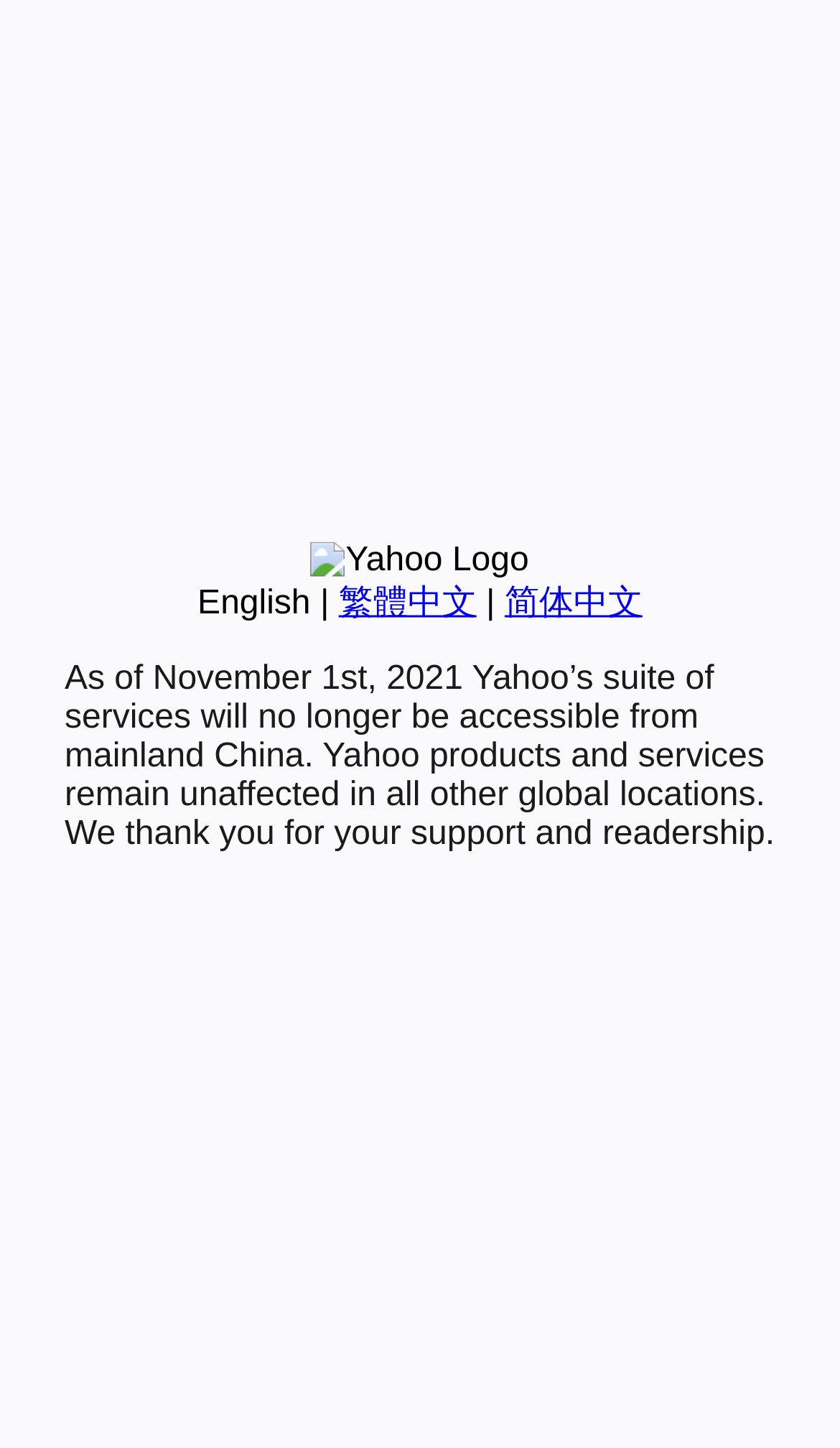Predict the bounding box of the UI element that fits this description: "简体中文".

[0.601, 0.404, 0.765, 0.429]